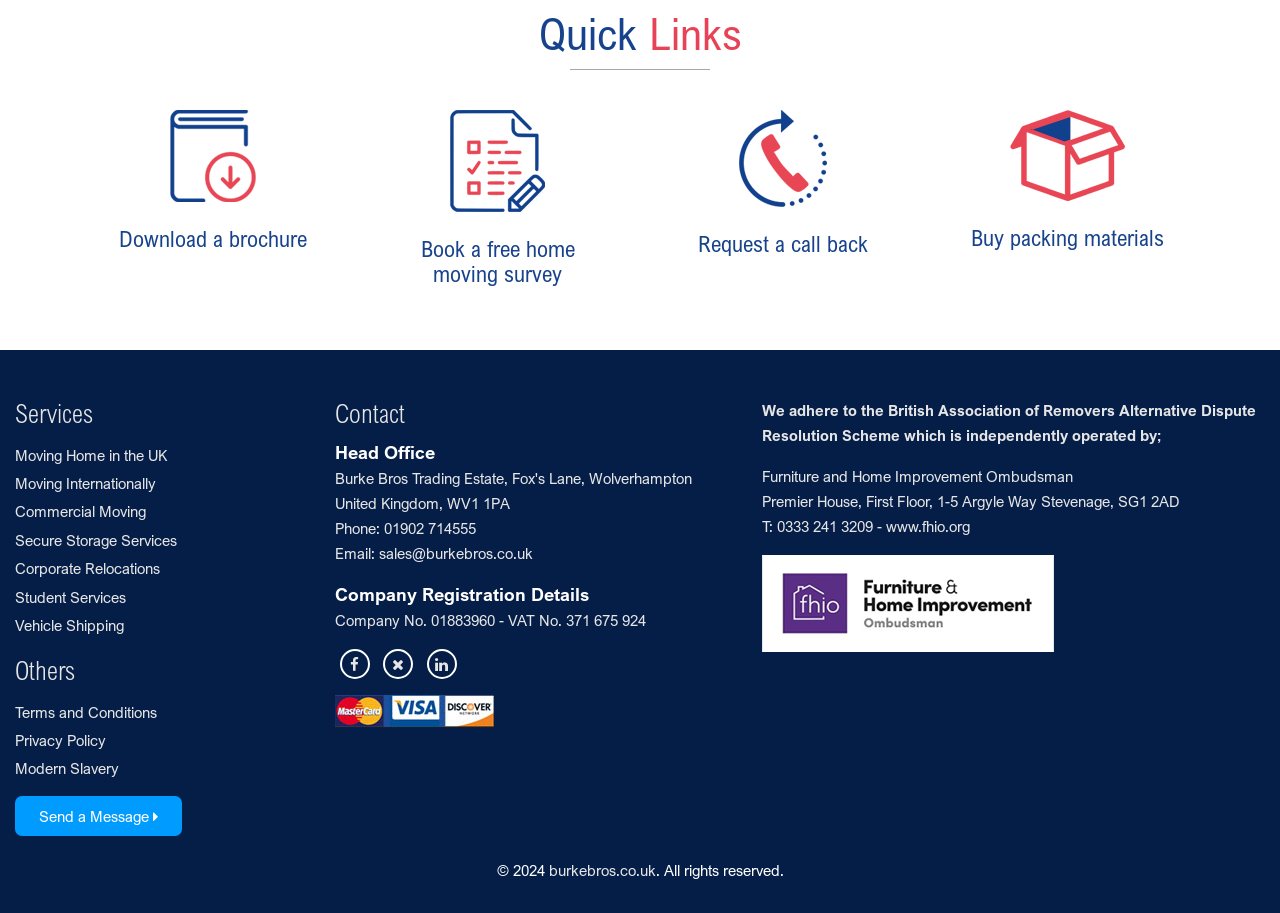Please find the bounding box coordinates of the element that must be clicked to perform the given instruction: "Send a Message". The coordinates should be four float numbers from 0 to 1, i.e., [left, top, right, bottom].

[0.012, 0.872, 0.142, 0.916]